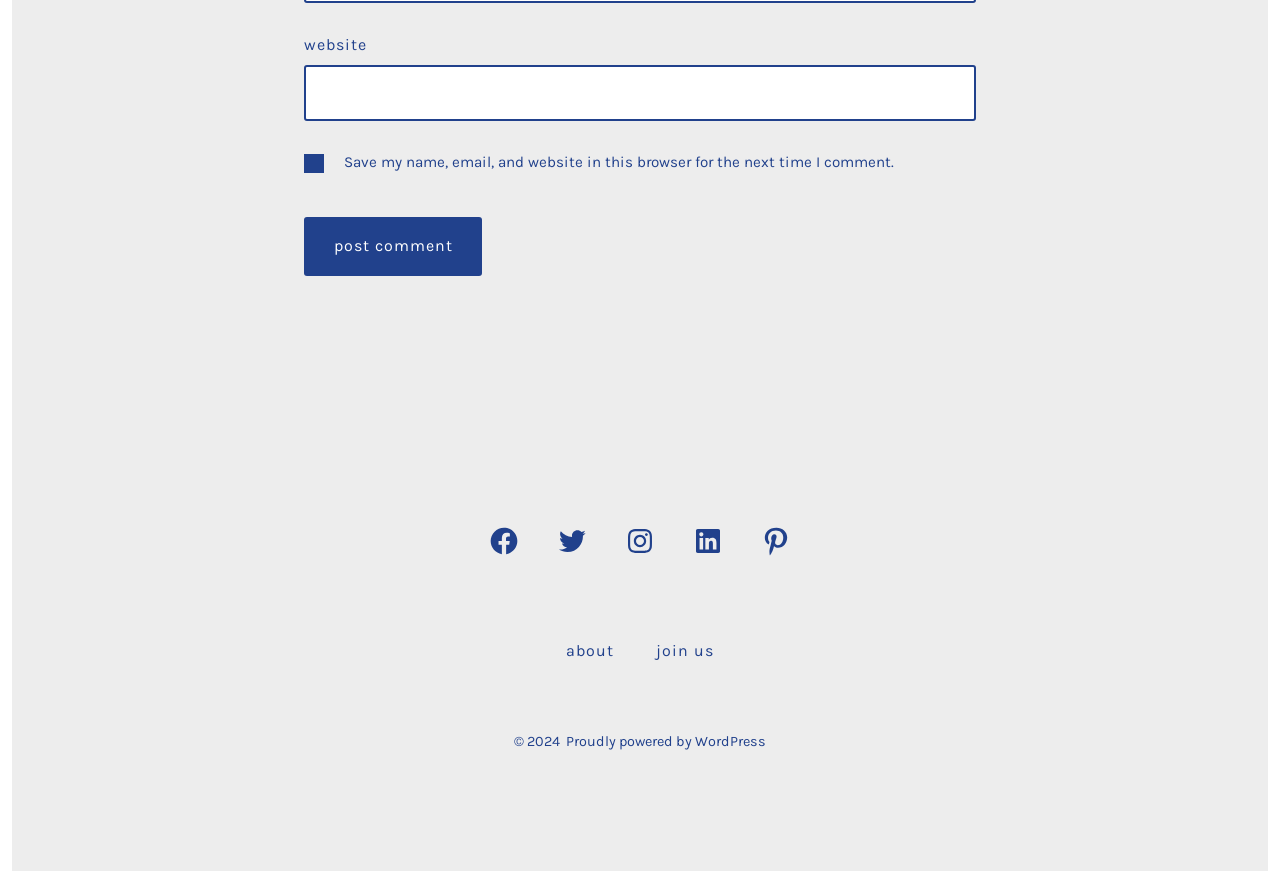Find the bounding box coordinates for the HTML element described in this sentence: "About". Provide the coordinates as four float numbers between 0 and 1, in the format [left, top, right, bottom].

[0.427, 0.714, 0.495, 0.76]